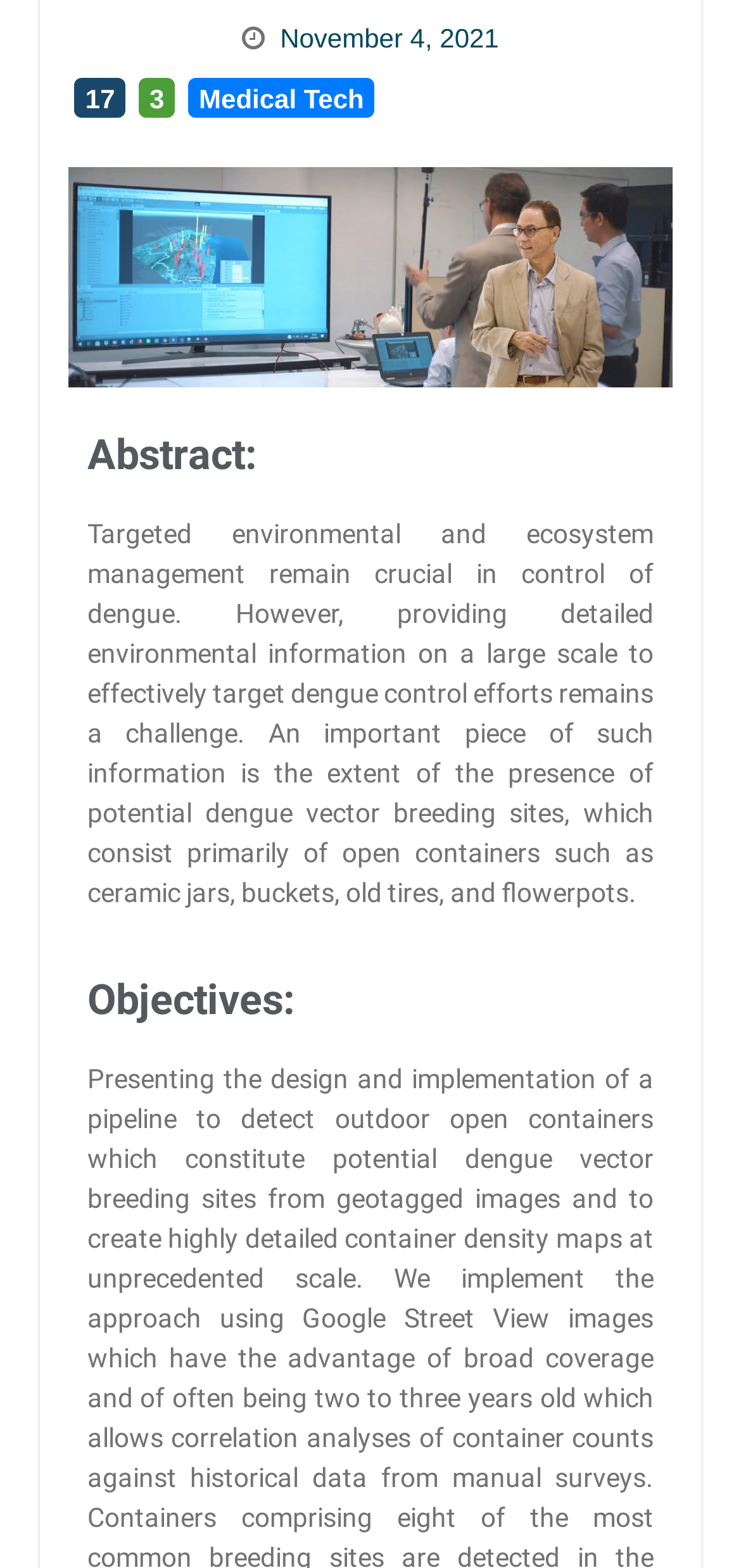Bounding box coordinates are to be given in the format (top-left x, top-left y, bottom-right x, bottom-right y). All values must be floating point numbers between 0 and 1. Provide the bounding box coordinate for the UI element described as: June 2014

None